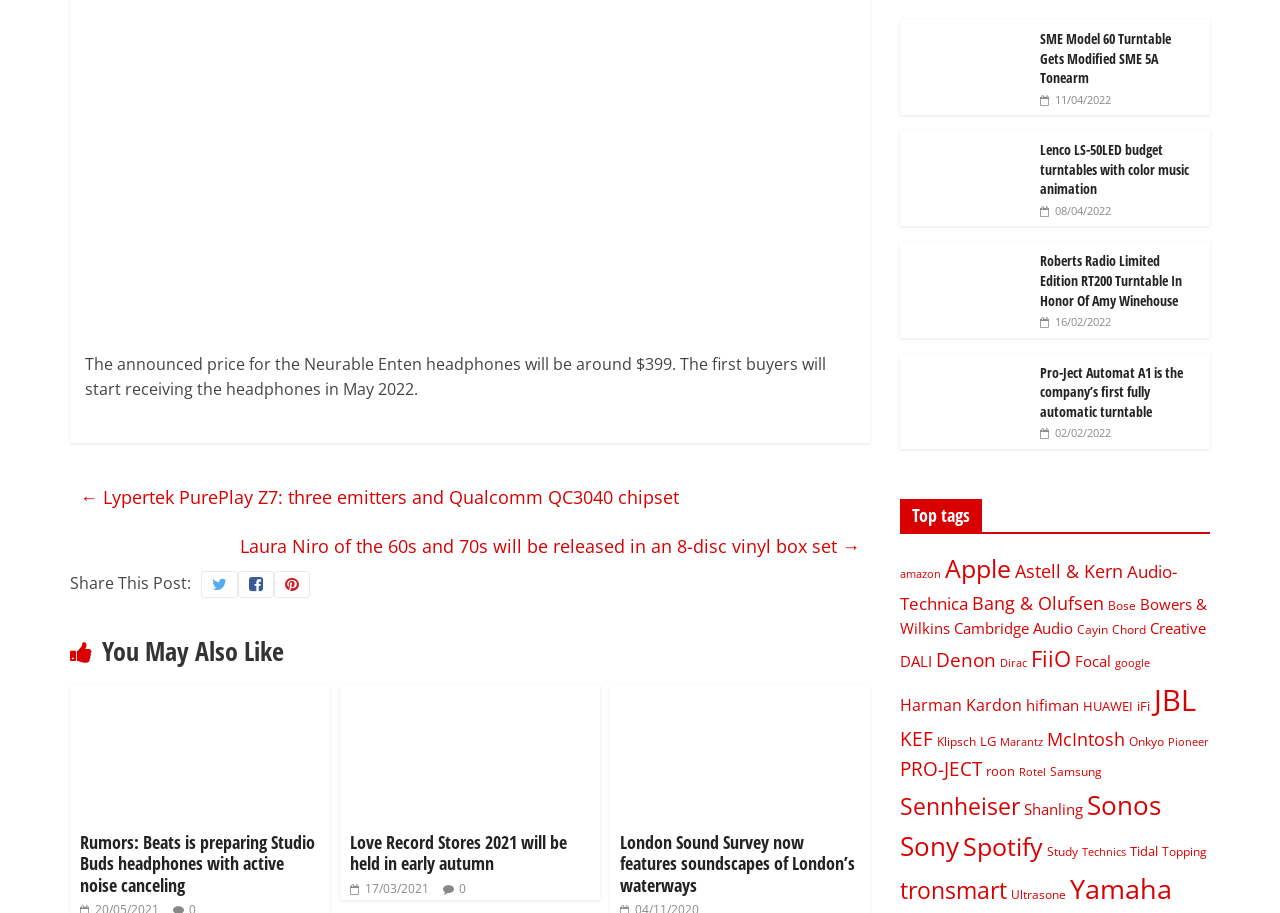Give a concise answer using one word or a phrase to the following question:
What is the date of the article about Pro-Ject Automat A1?

02/02/2022